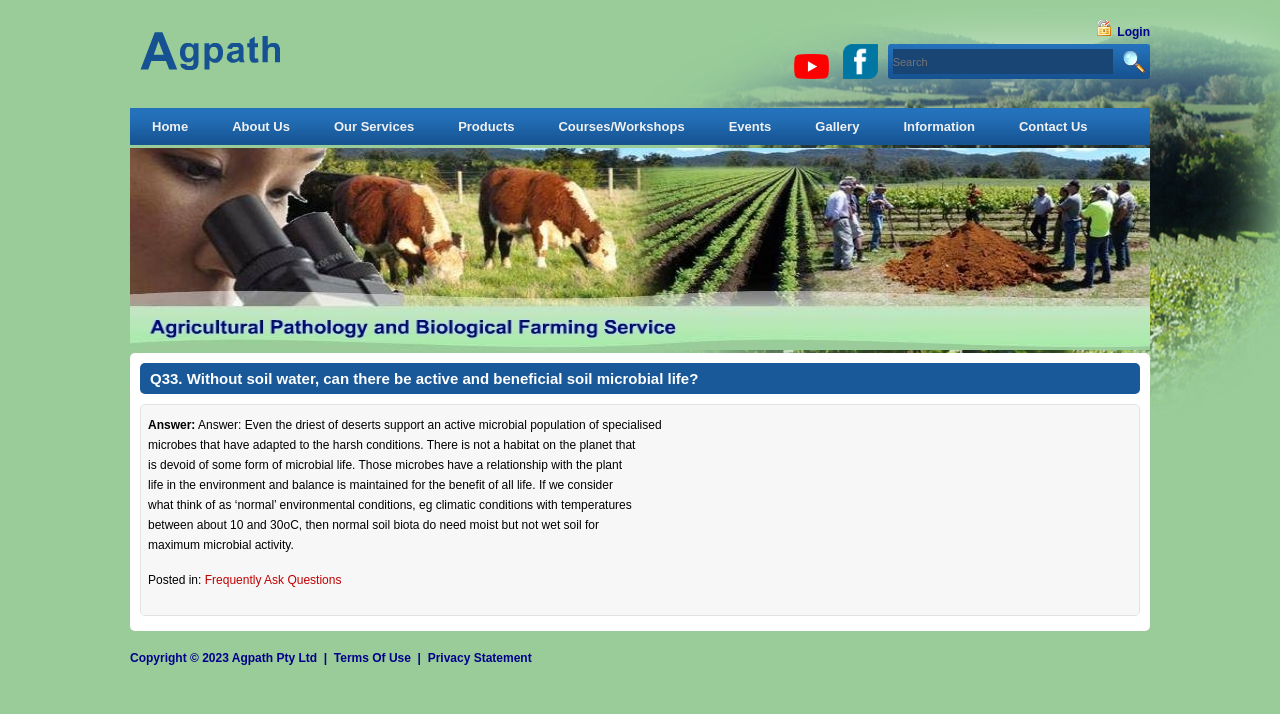Please locate the bounding box coordinates of the element that needs to be clicked to achieve the following instruction: "Click on the login button". The coordinates should be four float numbers between 0 and 1, i.e., [left, top, right, bottom].

[0.873, 0.035, 0.898, 0.055]